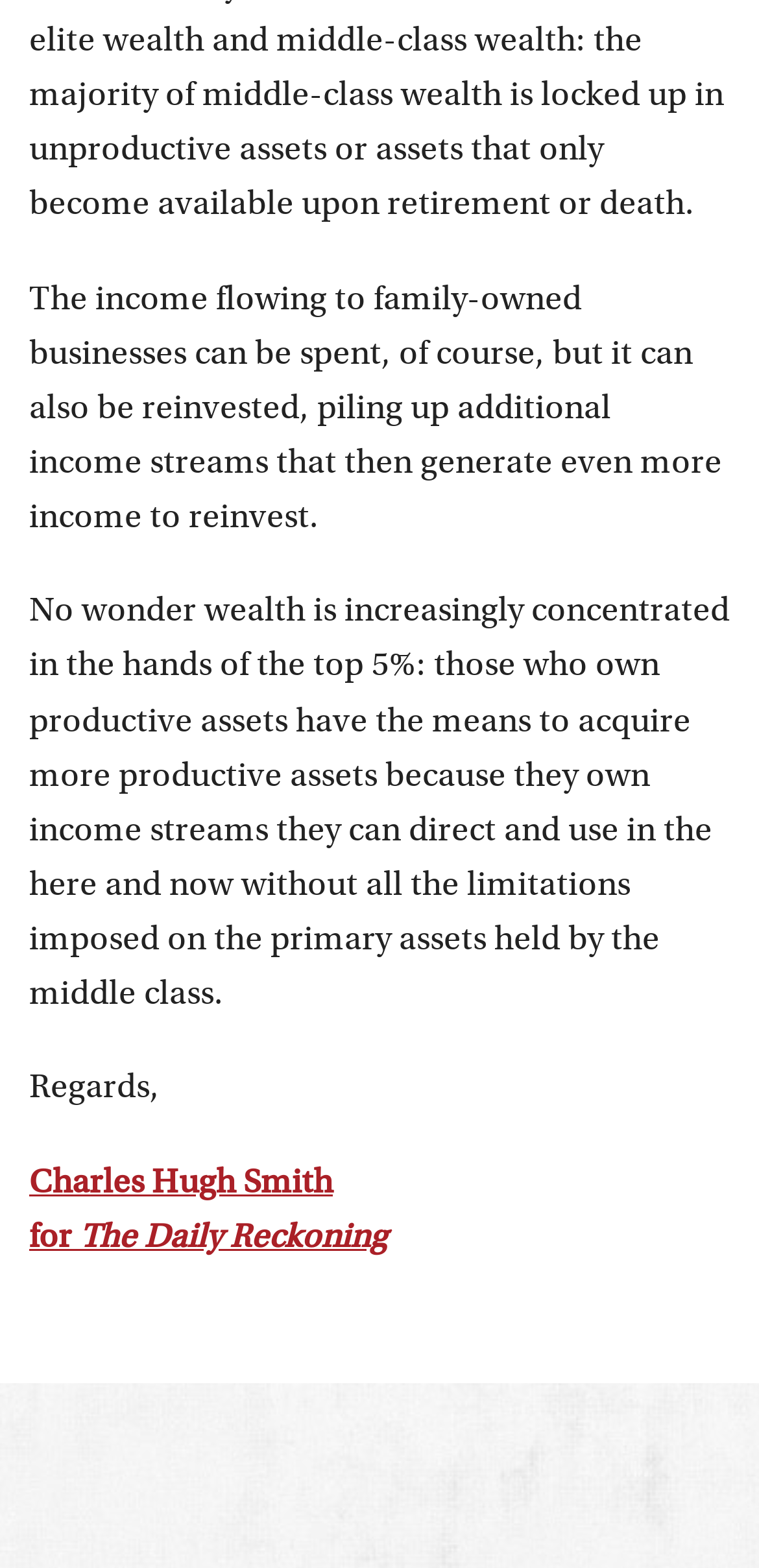Predict the bounding box coordinates of the UI element that matches this description: "for The Daily Reckoning". The coordinates should be in the format [left, top, right, bottom] with each value between 0 and 1.

[0.038, 0.779, 0.51, 0.801]